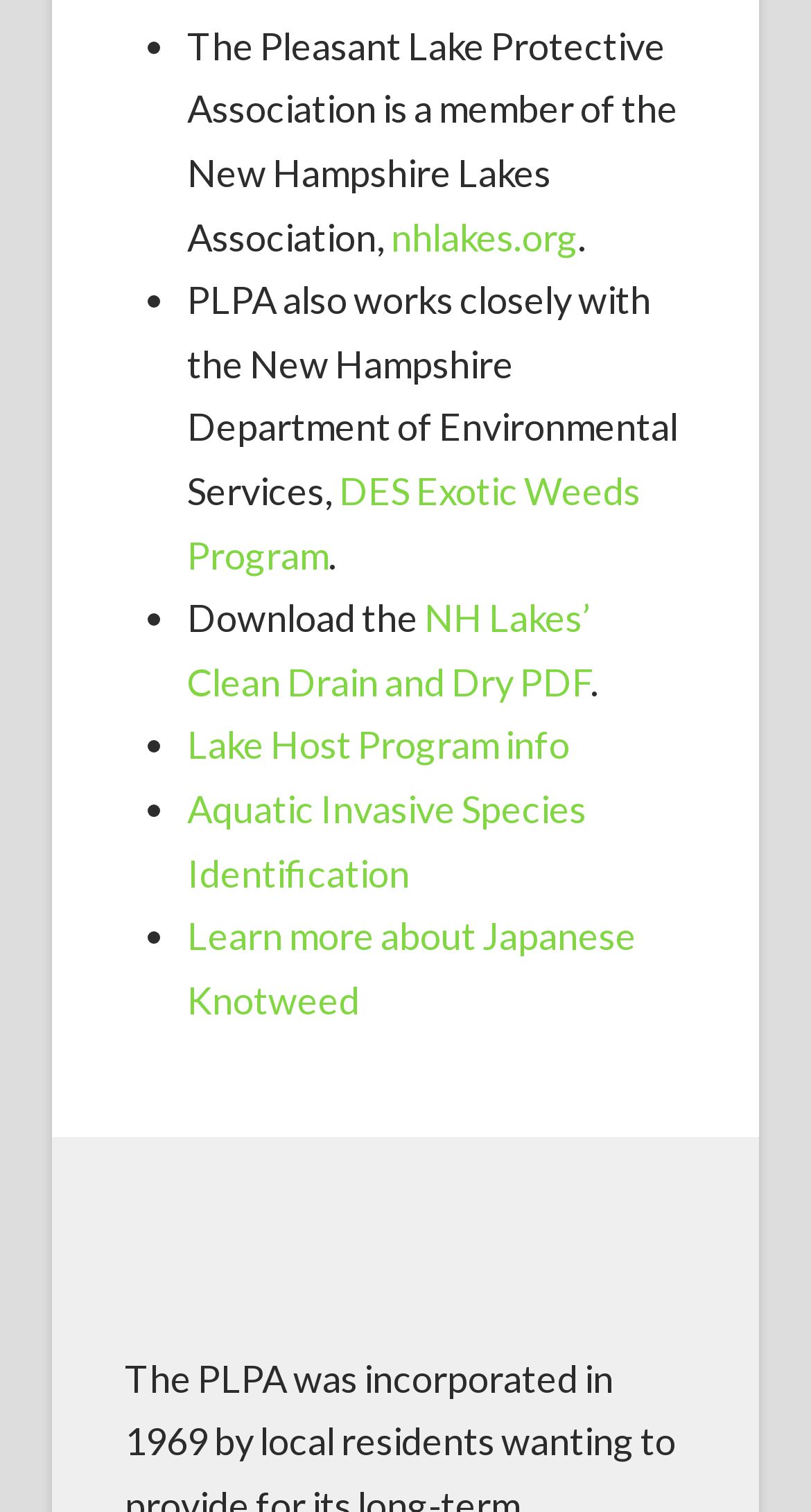What organization is the Pleasant Lake Protective Association a member of?
Look at the image and answer the question with a single word or phrase.

New Hampshire Lakes Association